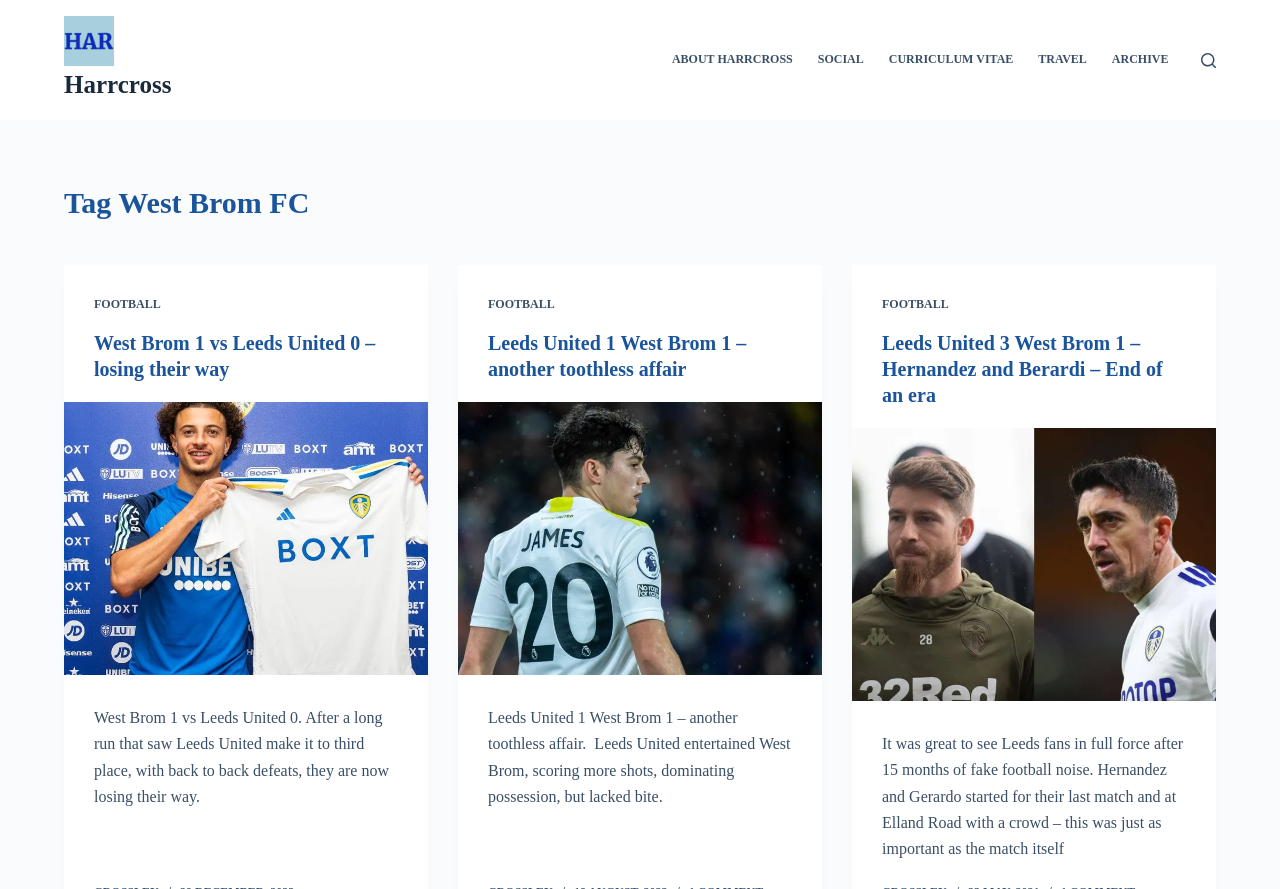Can you find the bounding box coordinates for the element that needs to be clicked to execute this instruction: "Read the 'West Brom 1 vs Leeds United 0 – losing their way' article"? The coordinates should be given as four float numbers between 0 and 1, i.e., [left, top, right, bottom].

[0.073, 0.371, 0.311, 0.429]